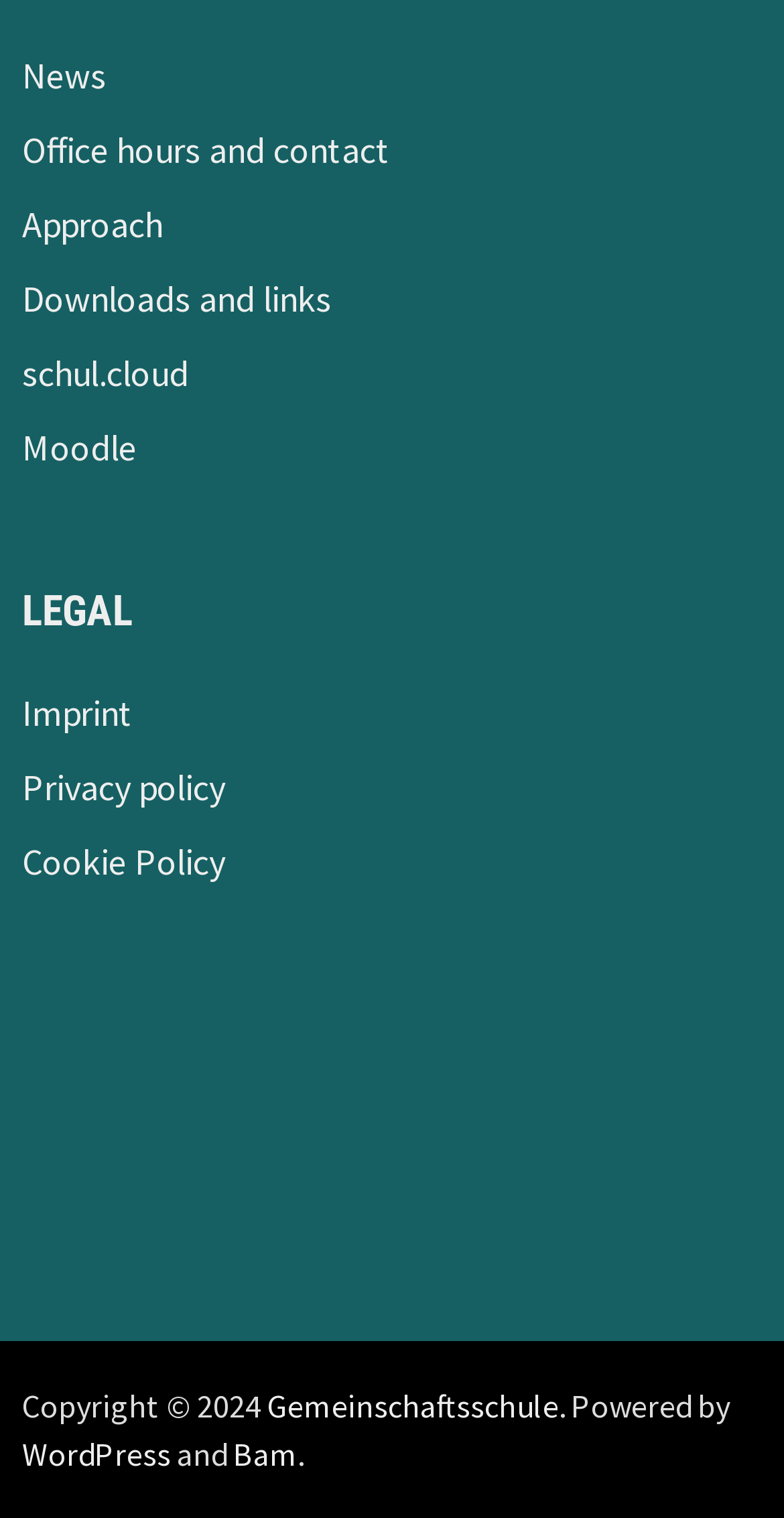Can you look at the image and give a comprehensive answer to the question:
What is the category of links below 'LEGAL'?

The category of links below 'LEGAL' is 'Legal' which includes links such as 'Imprint', 'Privacy policy', and 'Cookie Policy'. These links are located below the 'LEGAL' heading with a bounding box coordinate of [0.029, 0.385, 0.971, 0.425].